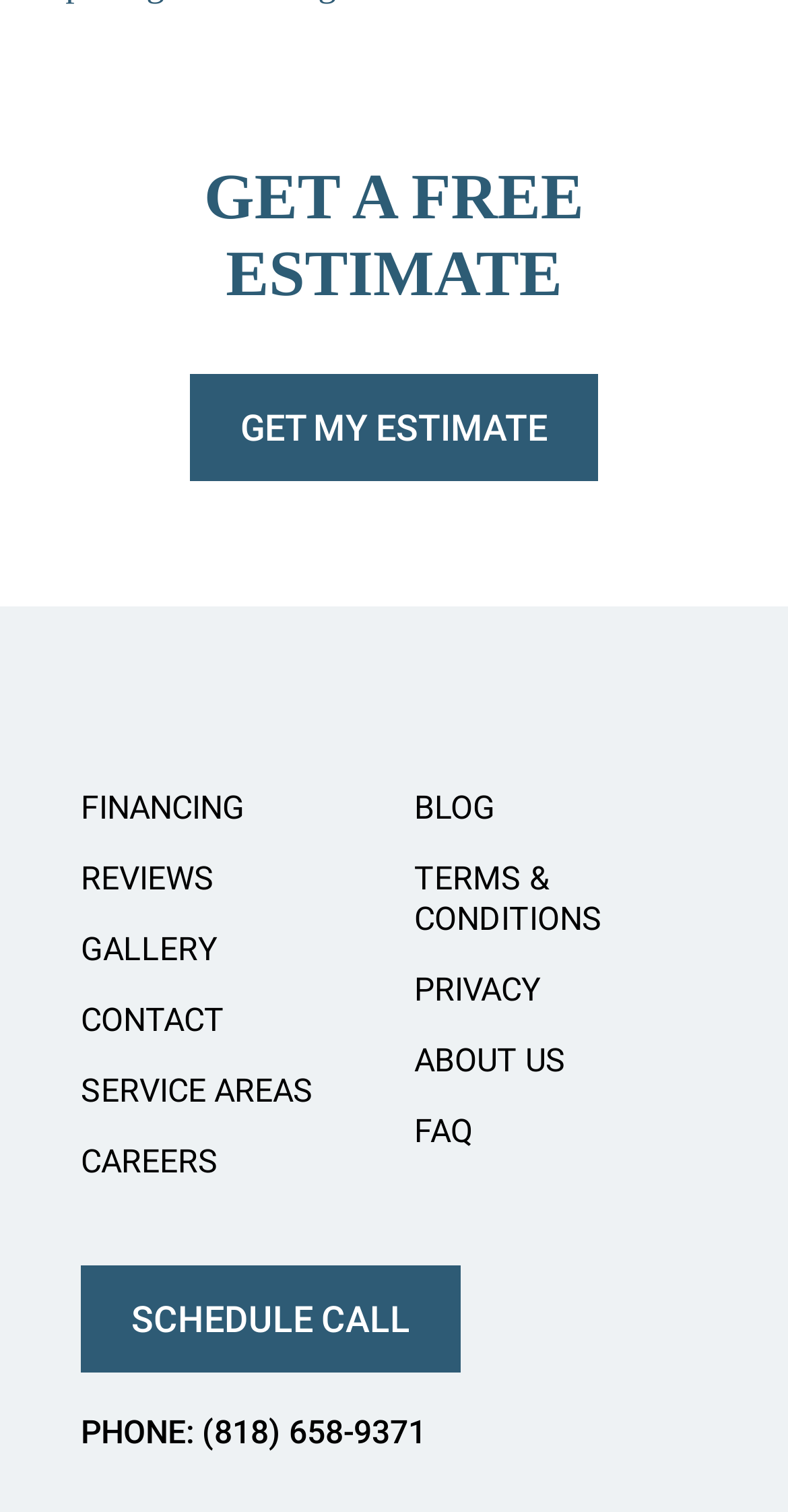Please specify the bounding box coordinates in the format (top-left x, top-left y, bottom-right x, bottom-right y), with values ranging from 0 to 1. Identify the bounding box for the UI component described as follows: PRIVACY

[0.526, 0.641, 0.897, 0.668]